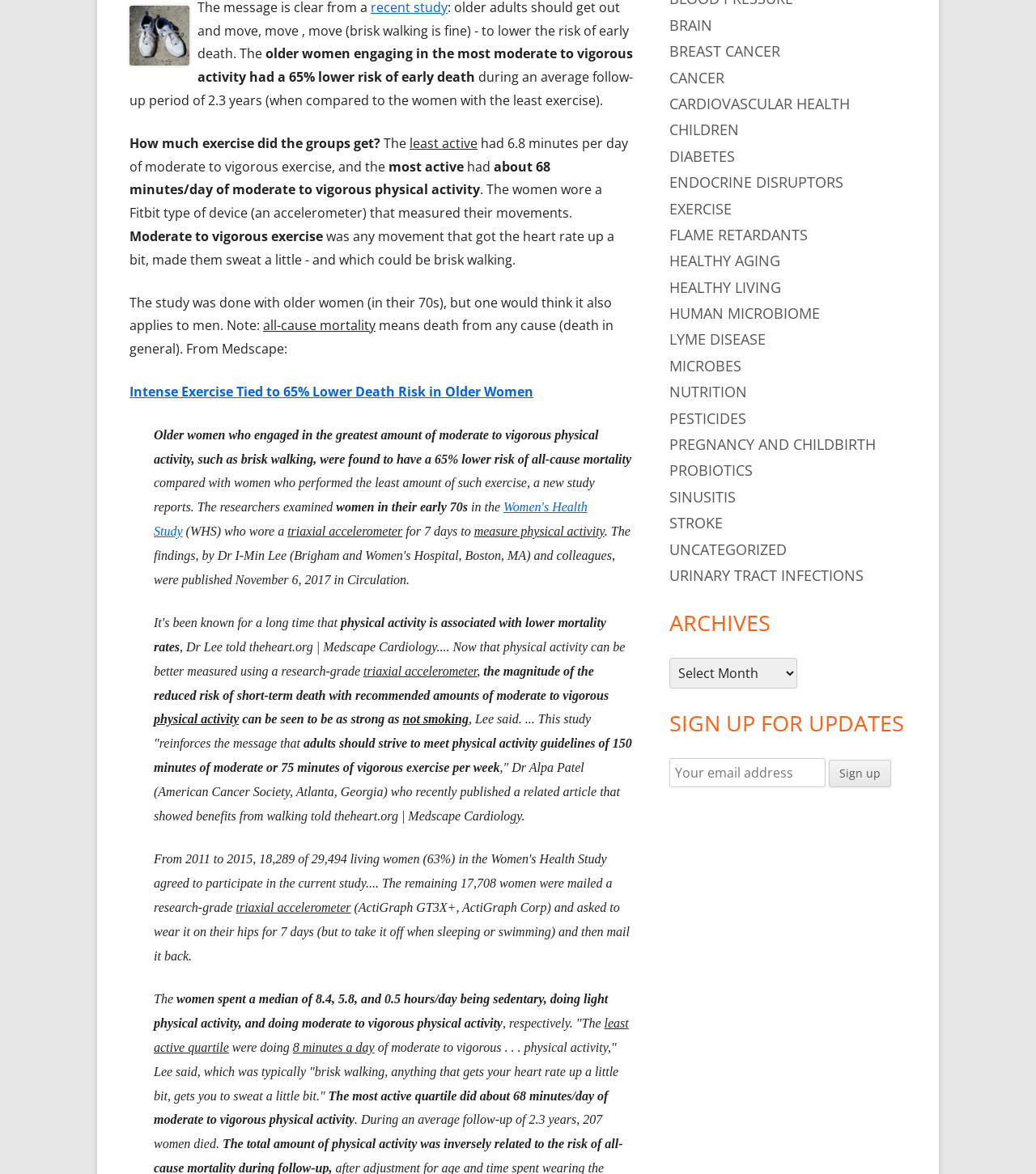Determine the bounding box coordinates of the UI element described by: "Hire Alice".

None